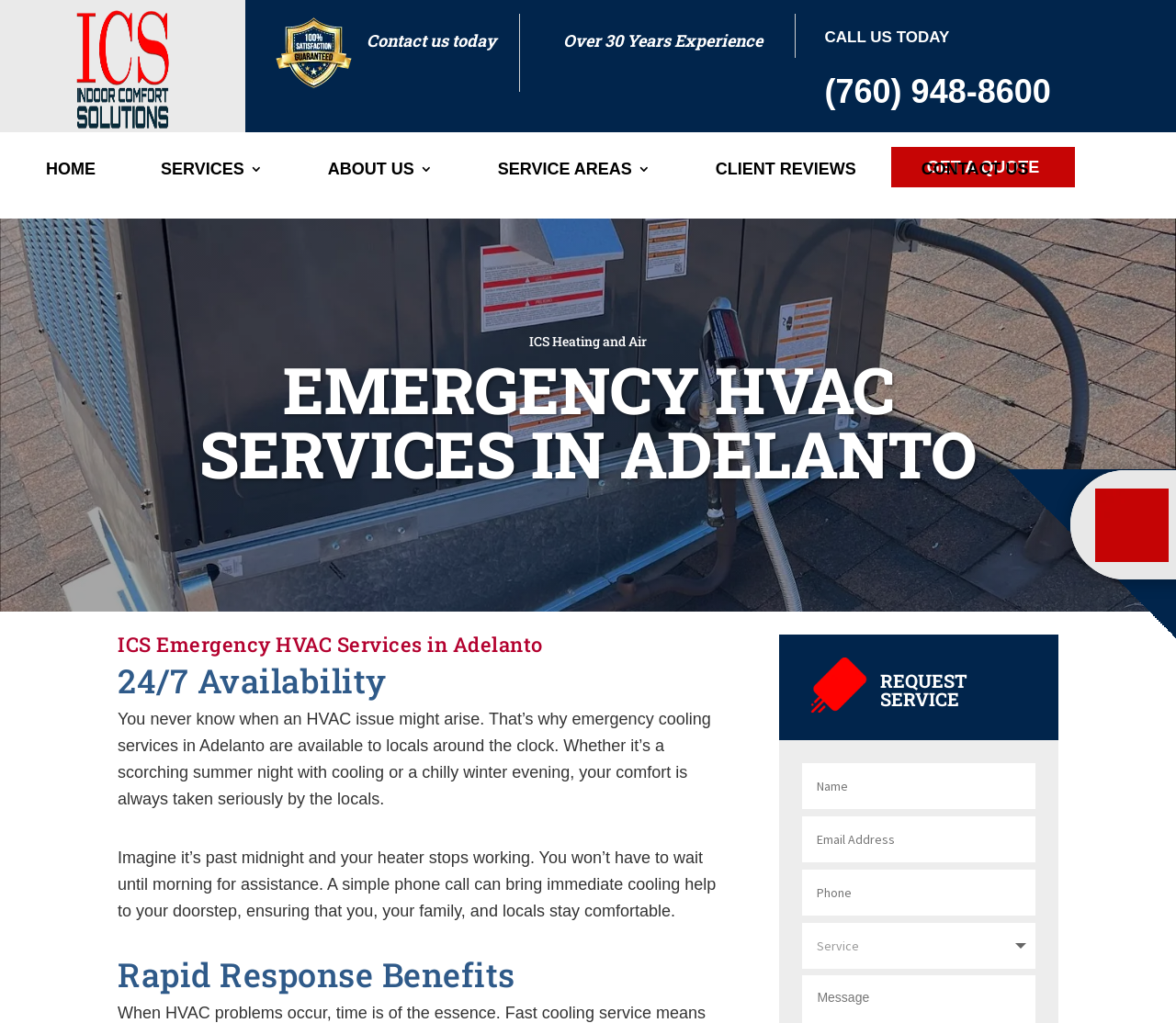What can be requested through the webpage?
Deliver a detailed and extensive answer to the question.

The webpage has a 'REQUEST SERVICE' heading and a layout table with textboxes and a combobox, which suggests that users can request a service through the webpage.